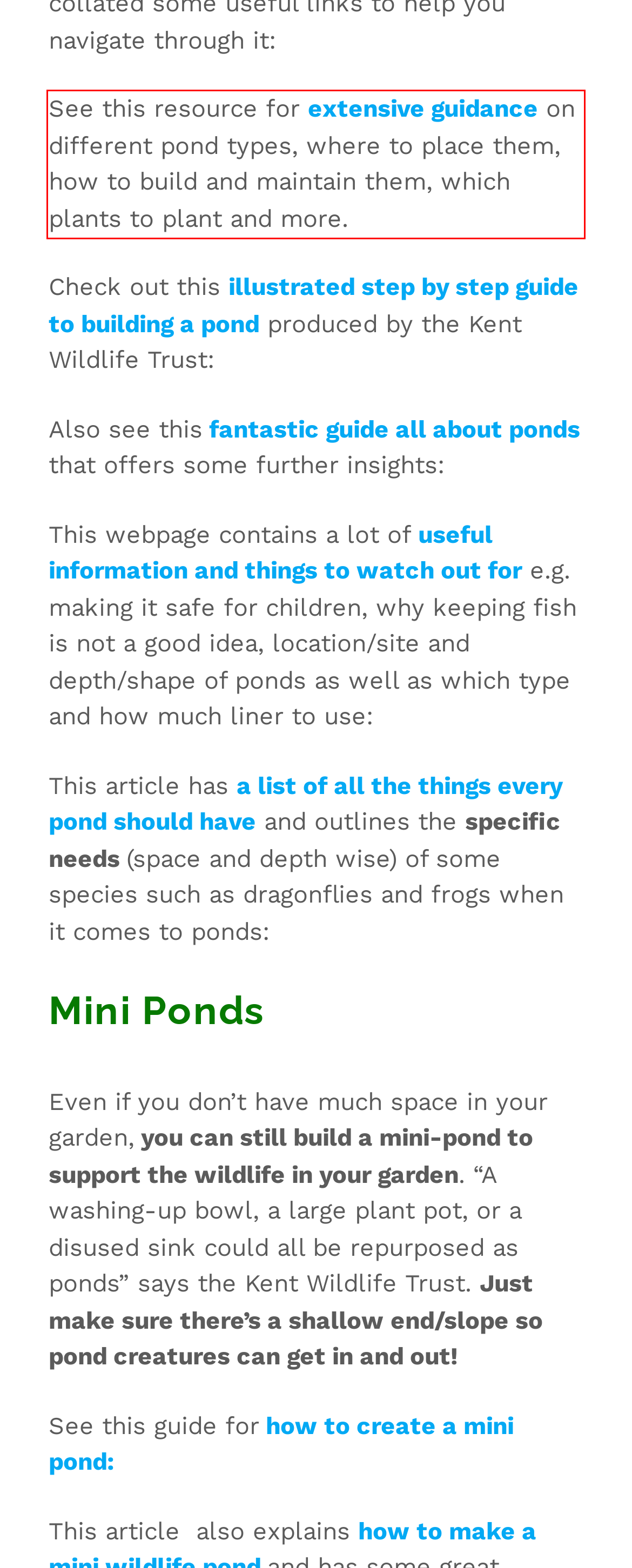Identify the text within the red bounding box on the webpage screenshot and generate the extracted text content.

See this resource for extensive guidance on different pond types, where to place them, how to build and maintain them, which plants to plant and more.